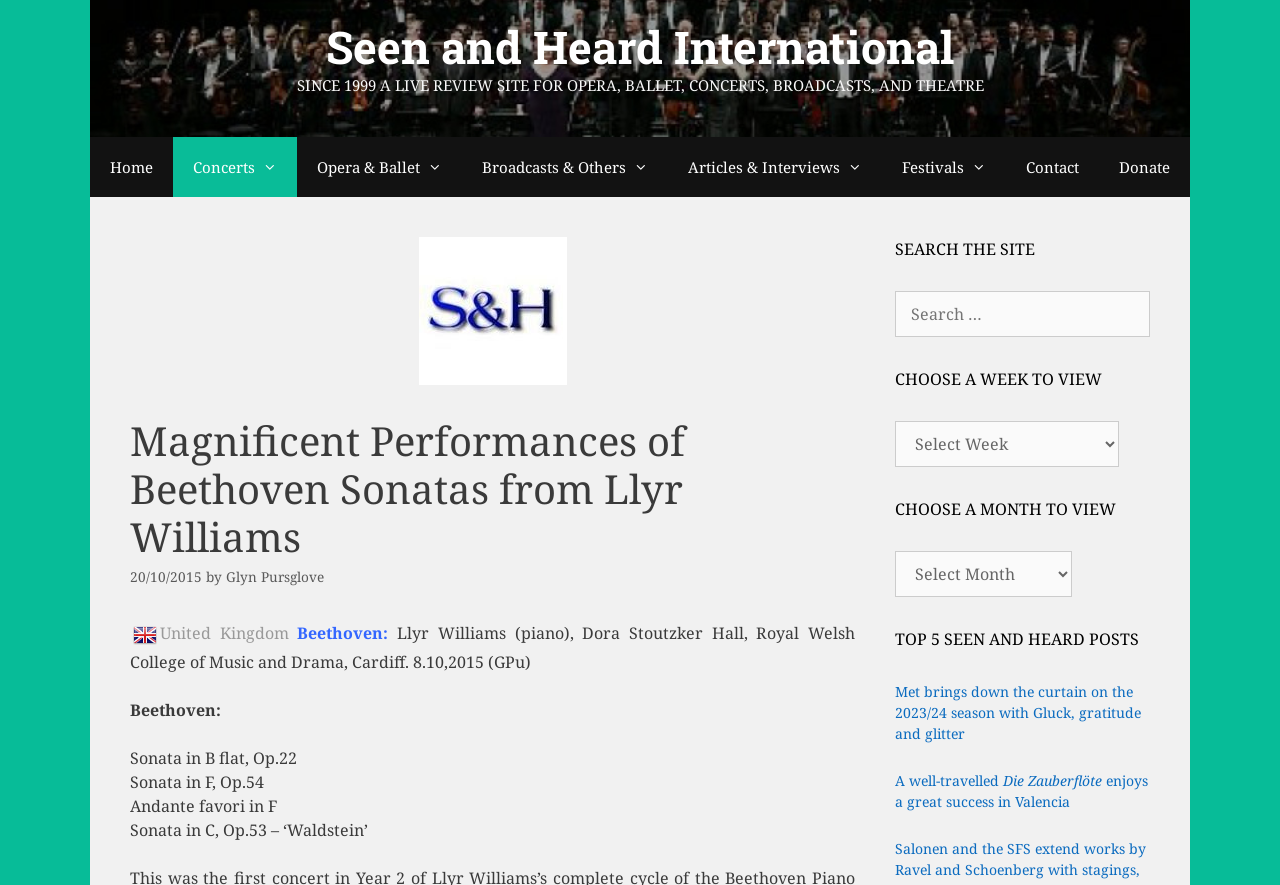Identify the bounding box coordinates for the region of the element that should be clicked to carry out the instruction: "Go to the home page". The bounding box coordinates should be four float numbers between 0 and 1, i.e., [left, top, right, bottom].

[0.07, 0.154, 0.135, 0.222]